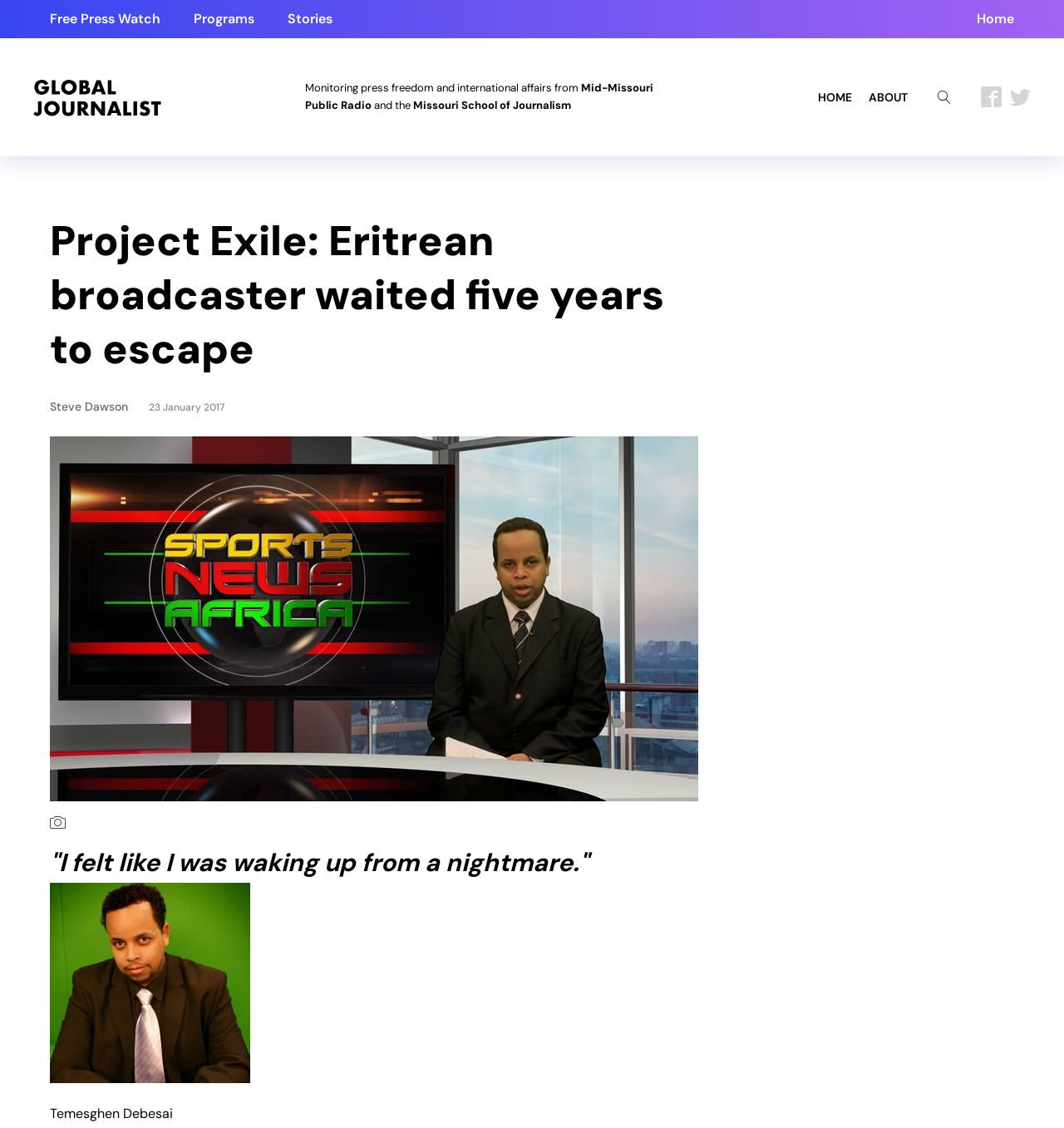Please study the image and answer the question comprehensively:
Who is the author of the article?

I found the answer by looking at the link with the text 'Steve Dawson', which is located below the main heading of the article. This suggests that Steve Dawson is the author of the article.